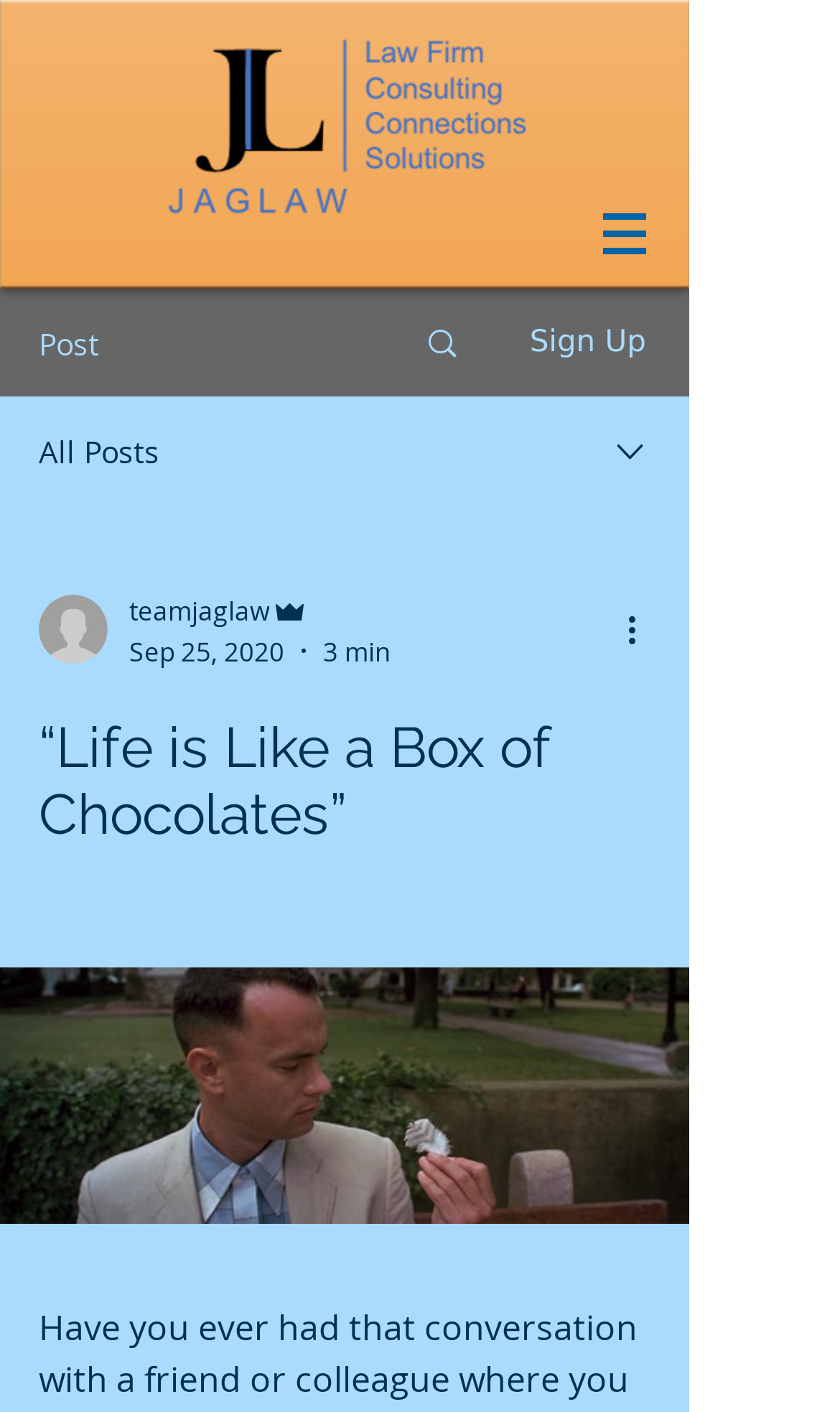Who is the author of the post?
Using the screenshot, give a one-word or short phrase answer.

Admin